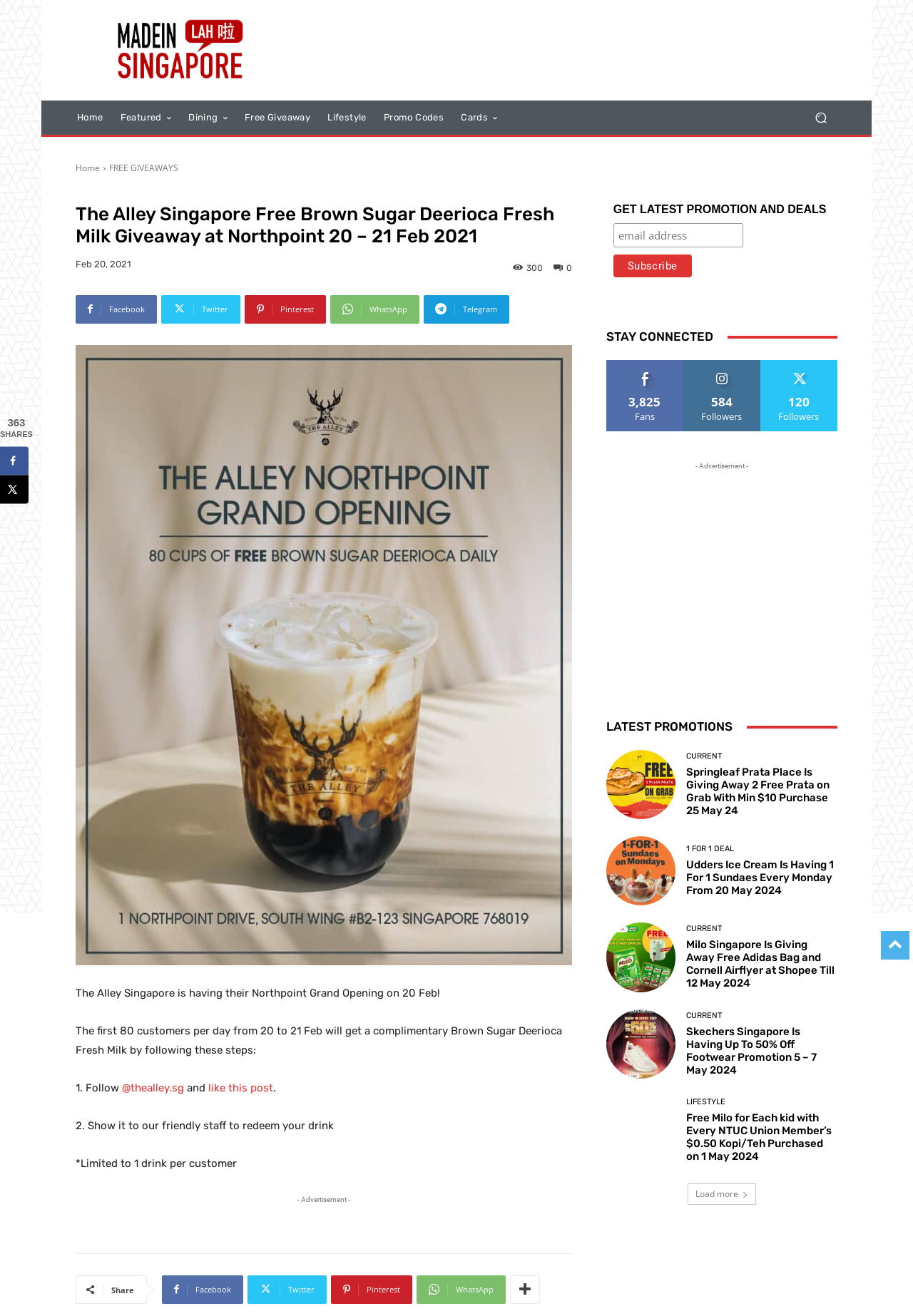Identify and provide the text of the main header on the webpage.

The Alley Singapore Free Brown Sugar Deerioca Fresh Milk Giveaway at Northpoint 20 – 21 Feb 2021